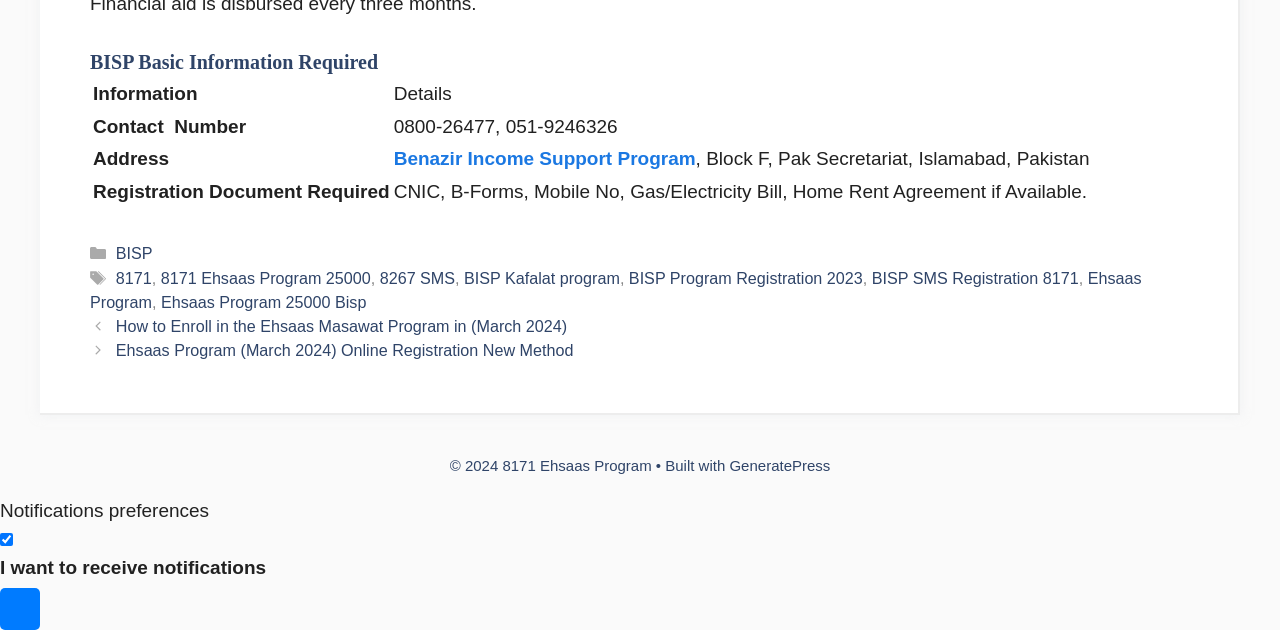Extract the bounding box coordinates of the UI element described: "GeneratePress". Provide the coordinates in the format [left, top, right, bottom] with values ranging from 0 to 1.

[0.57, 0.725, 0.649, 0.752]